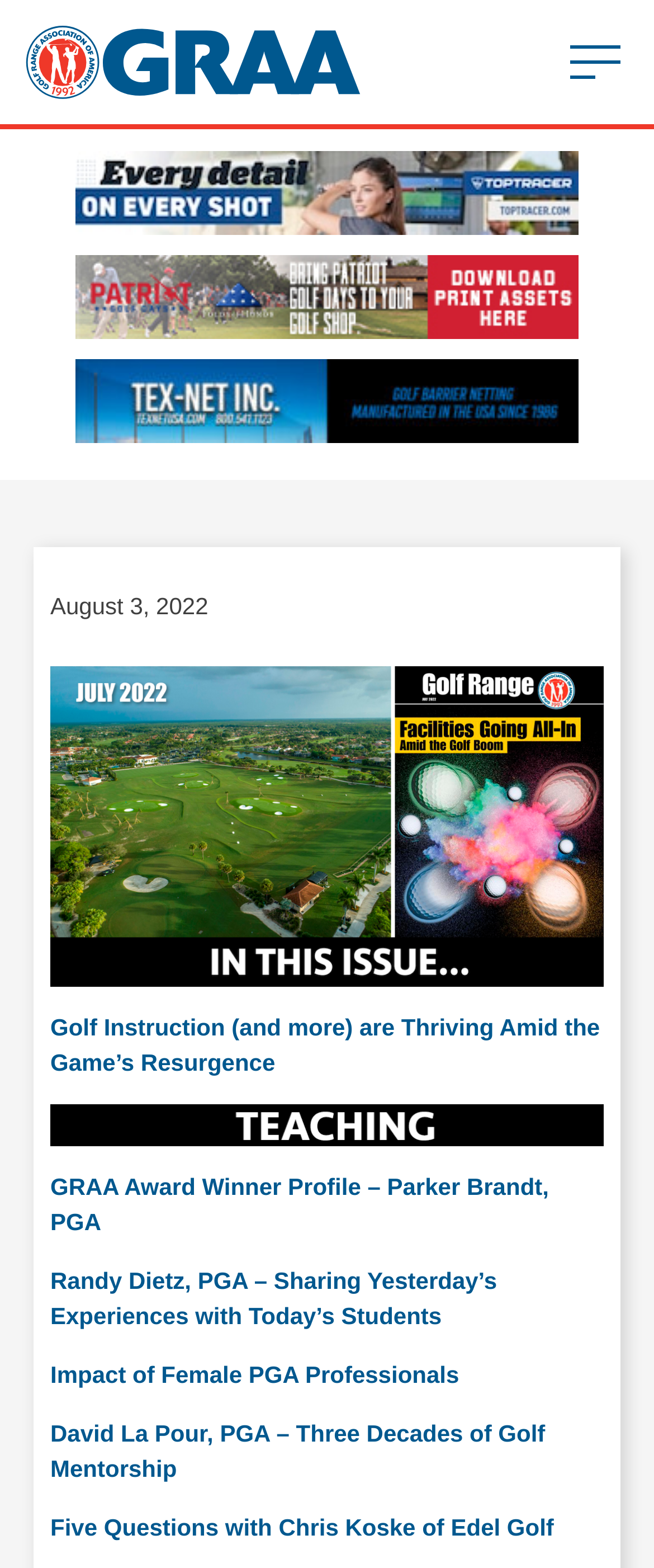What is the date mentioned on the webpage?
Provide a well-explained and detailed answer to the question.

I found the date 'August 3, 2022' on the webpage by looking at the StaticText element with bounding box coordinates [0.077, 0.378, 0.318, 0.395].